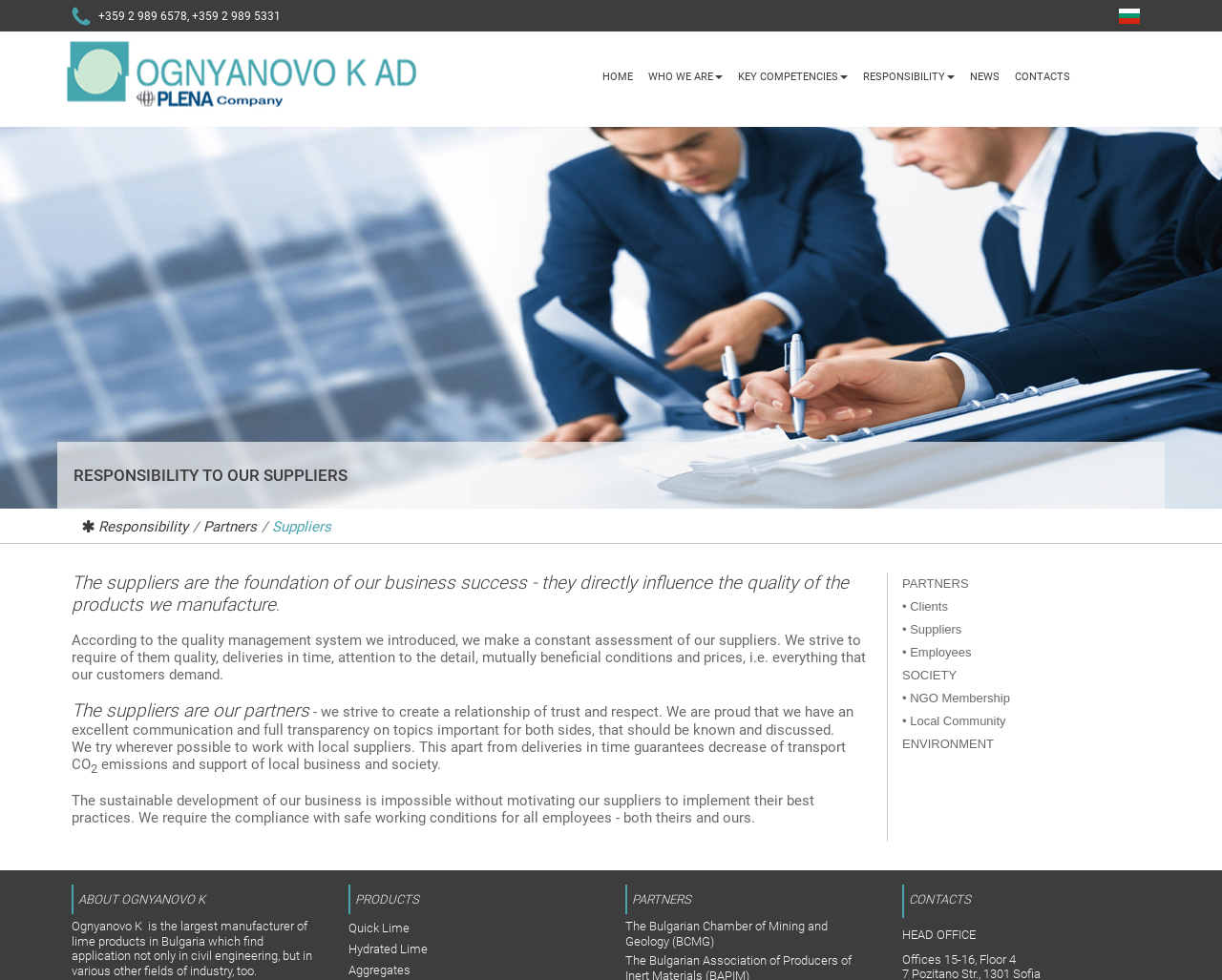Can you find the bounding box coordinates for the UI element given this description: "title="Ognyanovo K - Home""? Provide the coordinates as four float numbers between 0 and 1: [left, top, right, bottom].

[0.055, 0.114, 0.341, 0.131]